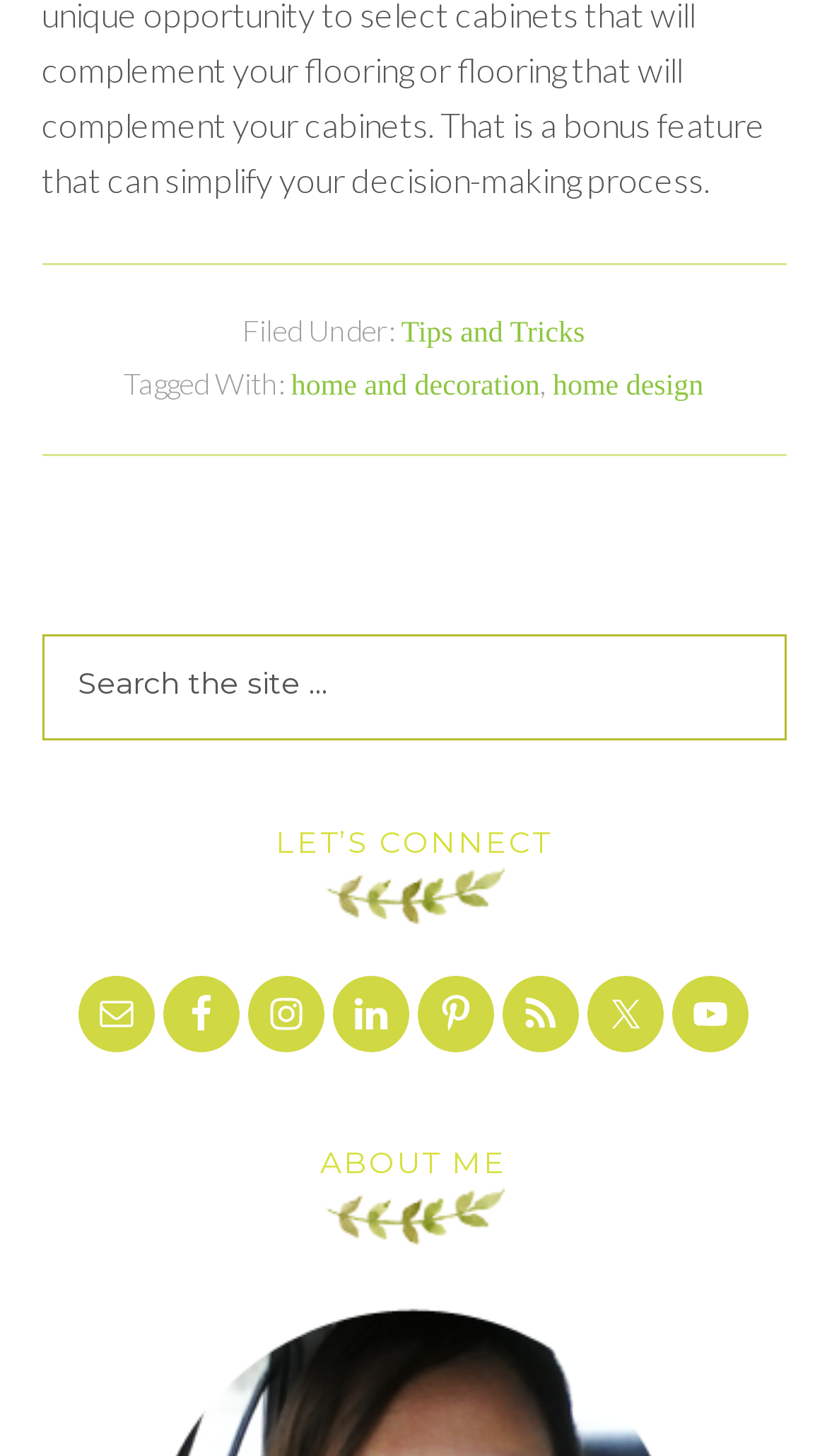Can you find the bounding box coordinates for the element that needs to be clicked to execute this instruction: "Read about the author"? The coordinates should be given as four float numbers between 0 and 1, i.e., [left, top, right, bottom].

[0.05, 0.787, 0.95, 0.855]